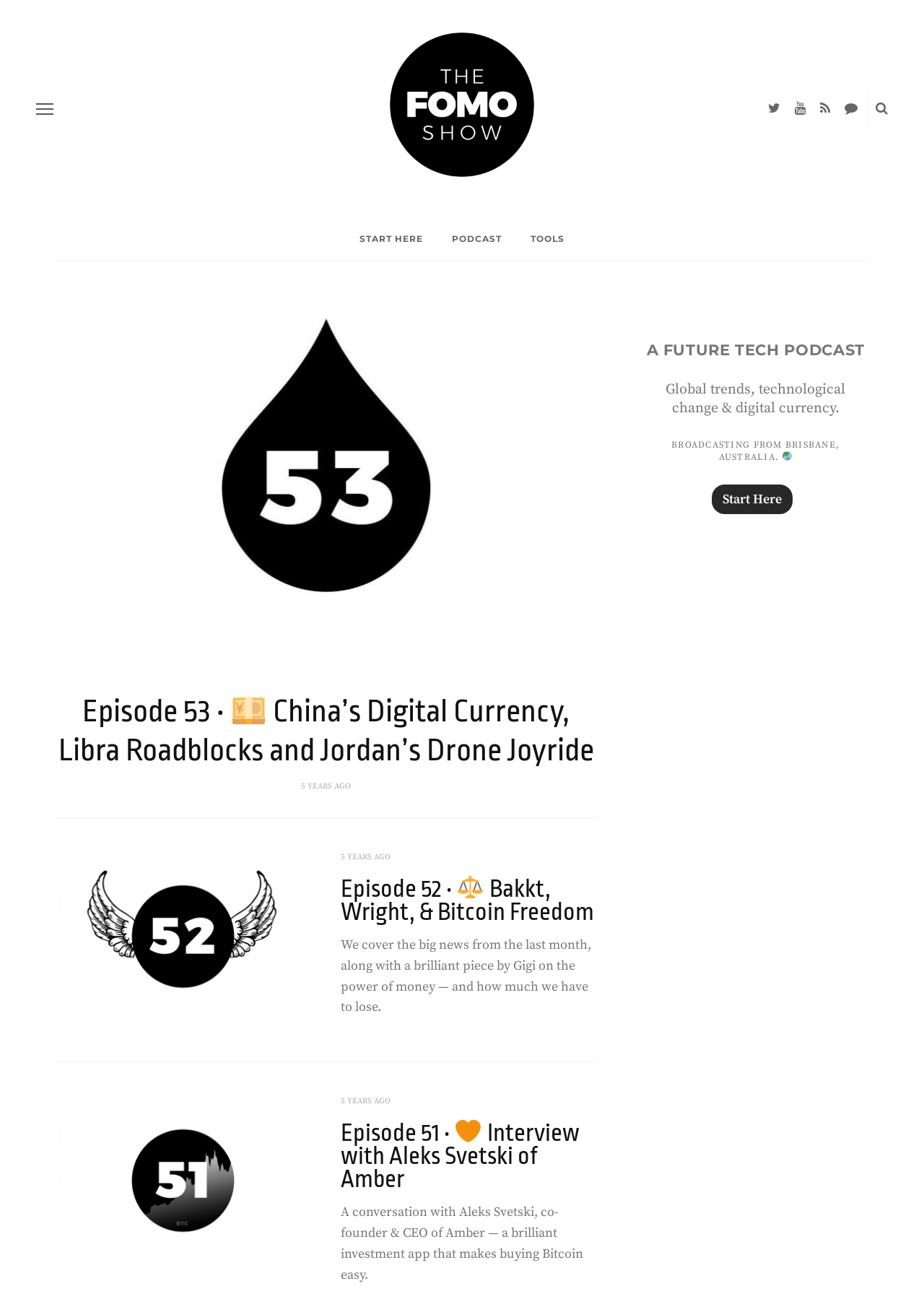How many episodes are listed on the page?
Based on the image, provide a one-word or brief-phrase response.

3